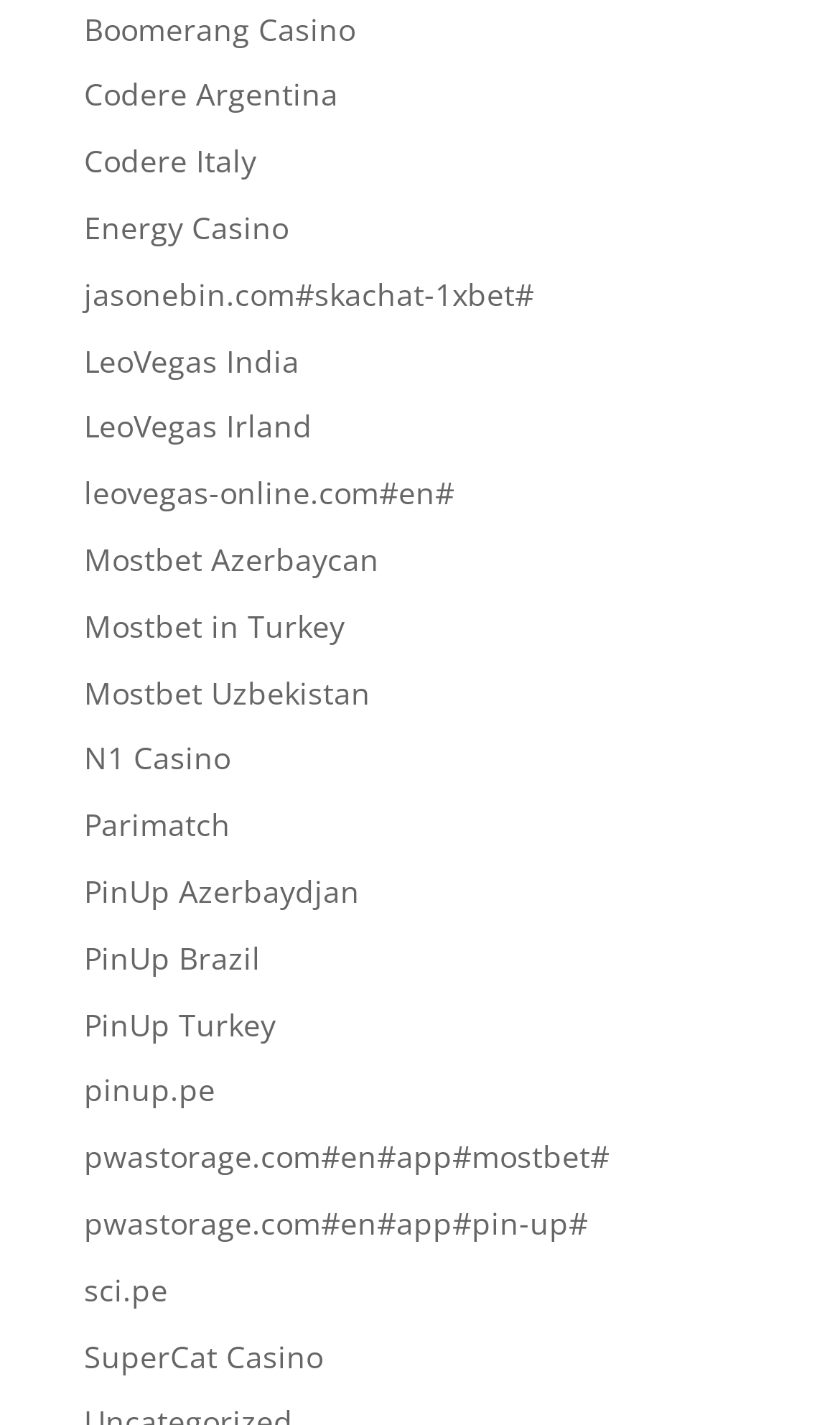Identify the bounding box coordinates for the UI element that matches this description: "Codere Italy".

[0.1, 0.099, 0.305, 0.127]